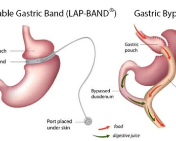What is the main difference between Gastric Bypass and Adjustable Gastric Band?
Please give a well-detailed answer to the question.

The main difference between Gastric Bypass and Adjustable Gastric Band is that Gastric Bypass not only restricts food intake but also alters the digestive process by allowing food to bypass a significant portion of the stomach and small intestine, which can lead to more significant weight loss.